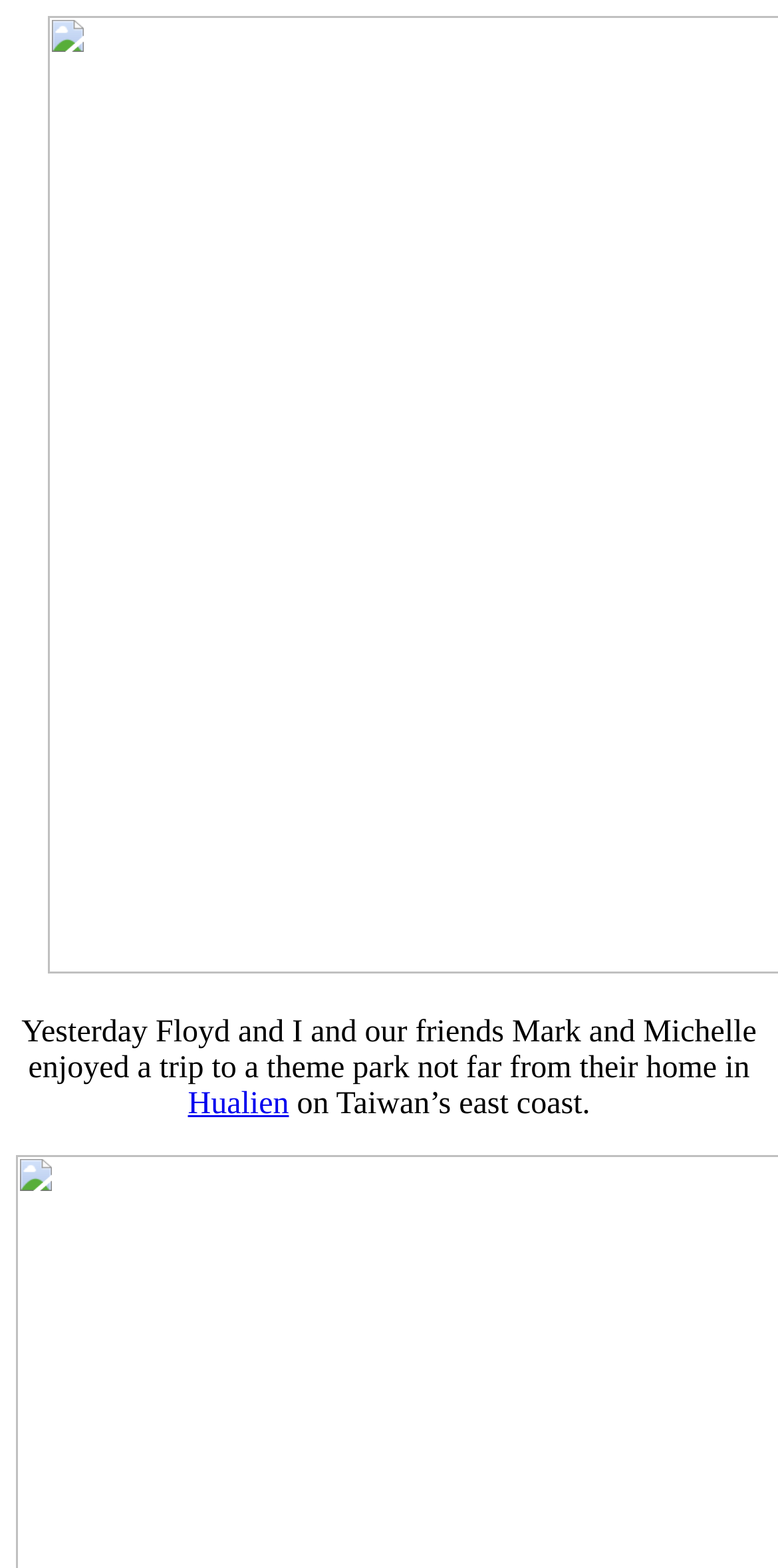Show the bounding box coordinates for the HTML element as described: "Facebook".

None